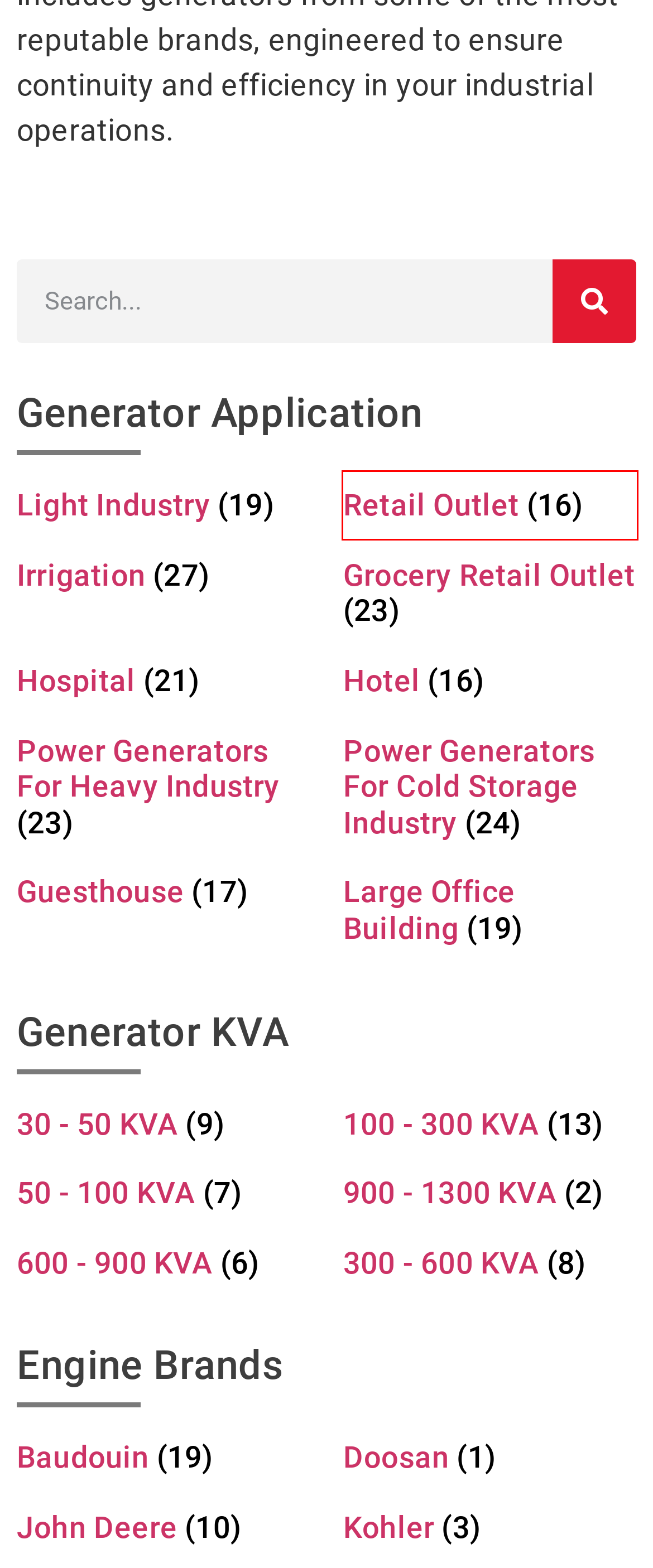You have a screenshot showing a webpage with a red bounding box highlighting an element. Choose the webpage description that best fits the new webpage after clicking the highlighted element. The descriptions are:
A. Generator For Guesthouse | PenPower Diesel Generators
B. Hotel Generators | Resort Generators | PenPower
C. Generator For Cold Storage | PenPower Diesel Generators
D. 300 - 600 KVA Generators | PenPower Diesel Generators
E. Generator For Retail Outlet | PenPower Diesel Generators
F. 30 - 50 KVA Generators | PenPower Diesel Generators
G. Generator For Light Industry | PenPower Diesel Generators
H. Grocery Store Generator | Retail Generator | PenPower

E